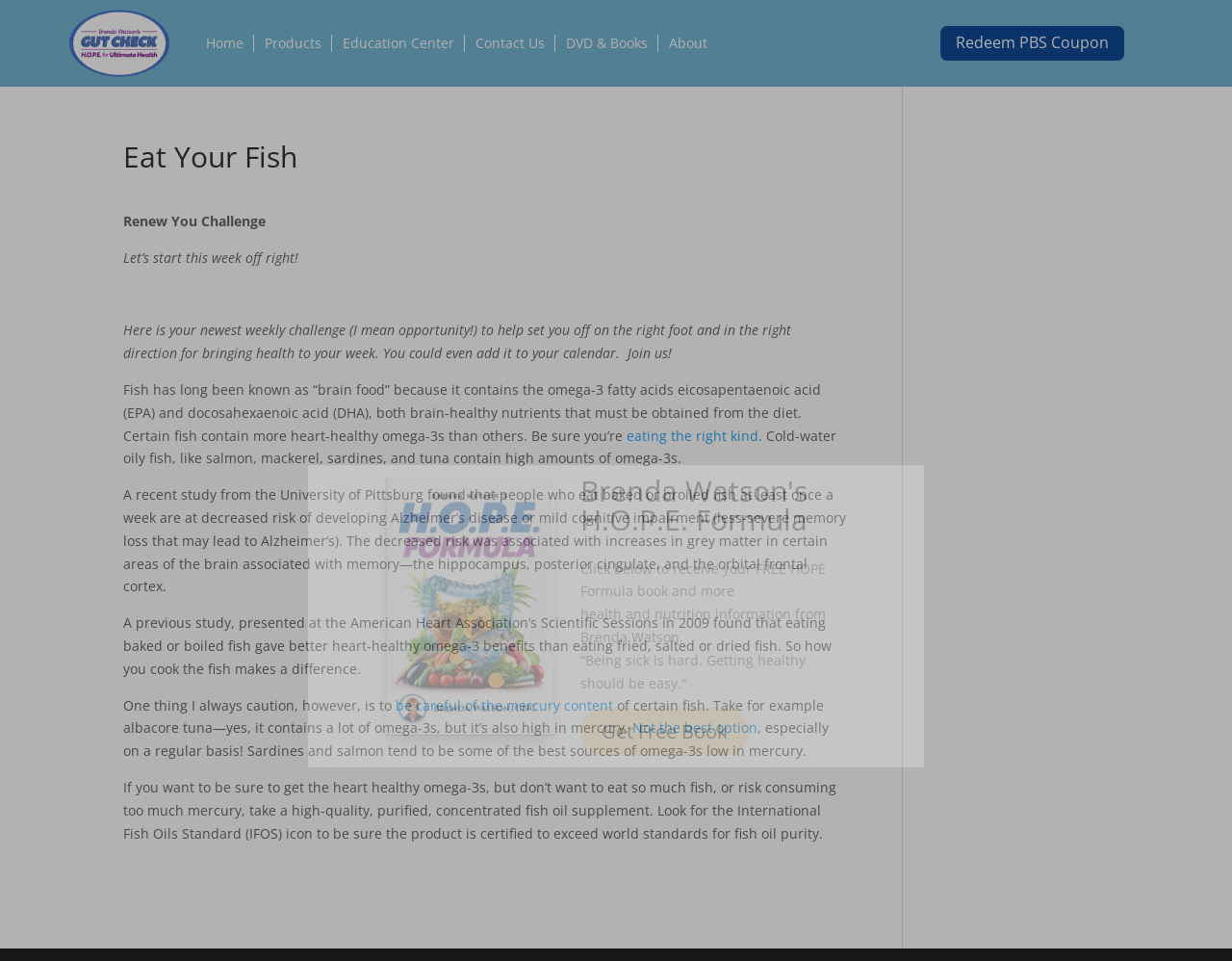Find the bounding box of the UI element described as follows: "eating the right kind".

[0.509, 0.443, 0.616, 0.463]